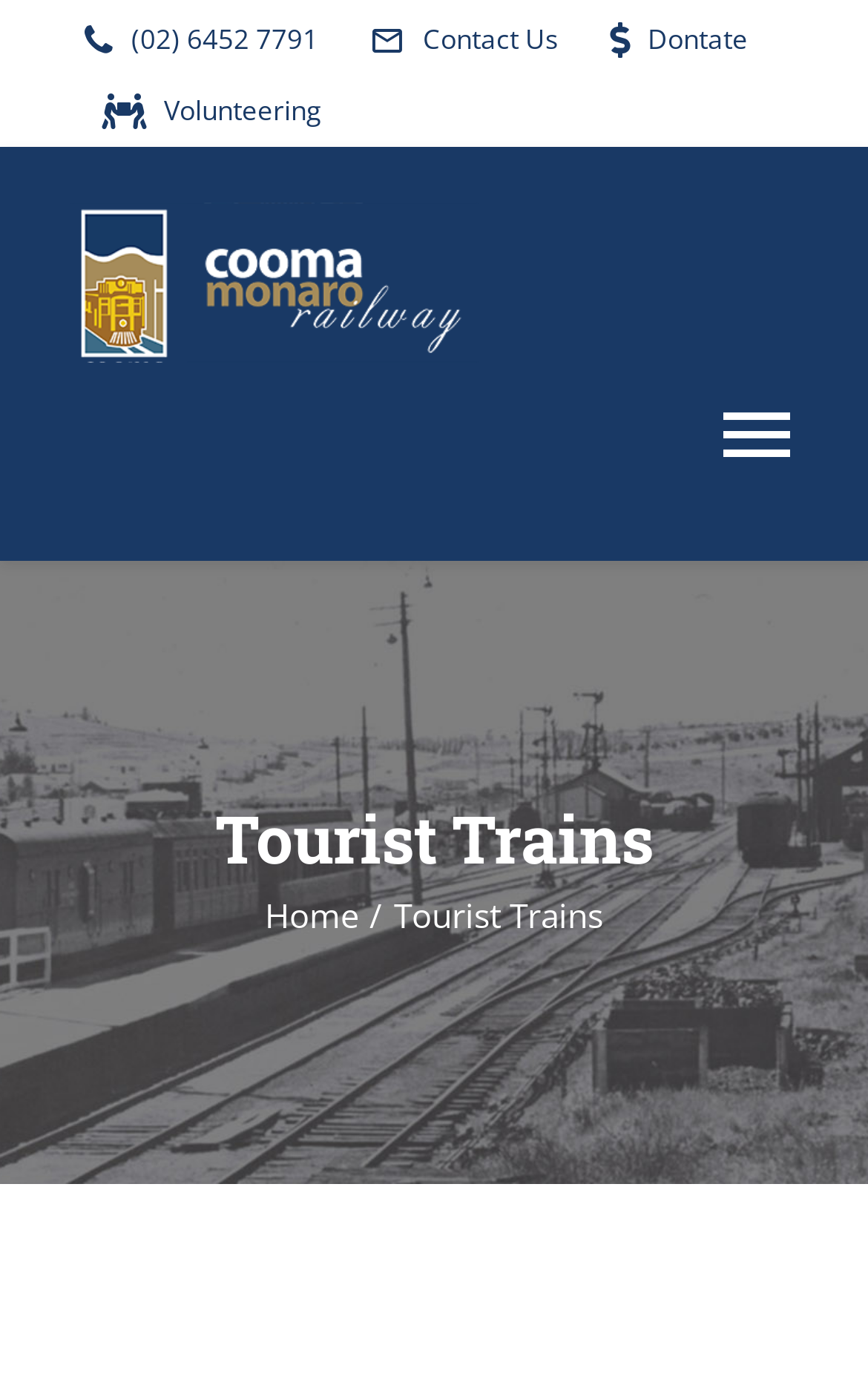Please determine the bounding box coordinates of the element to click in order to execute the following instruction: "Visit the Contact Us page". The coordinates should be four float numbers between 0 and 1, specified as [left, top, right, bottom].

[0.405, 0.003, 0.644, 0.054]